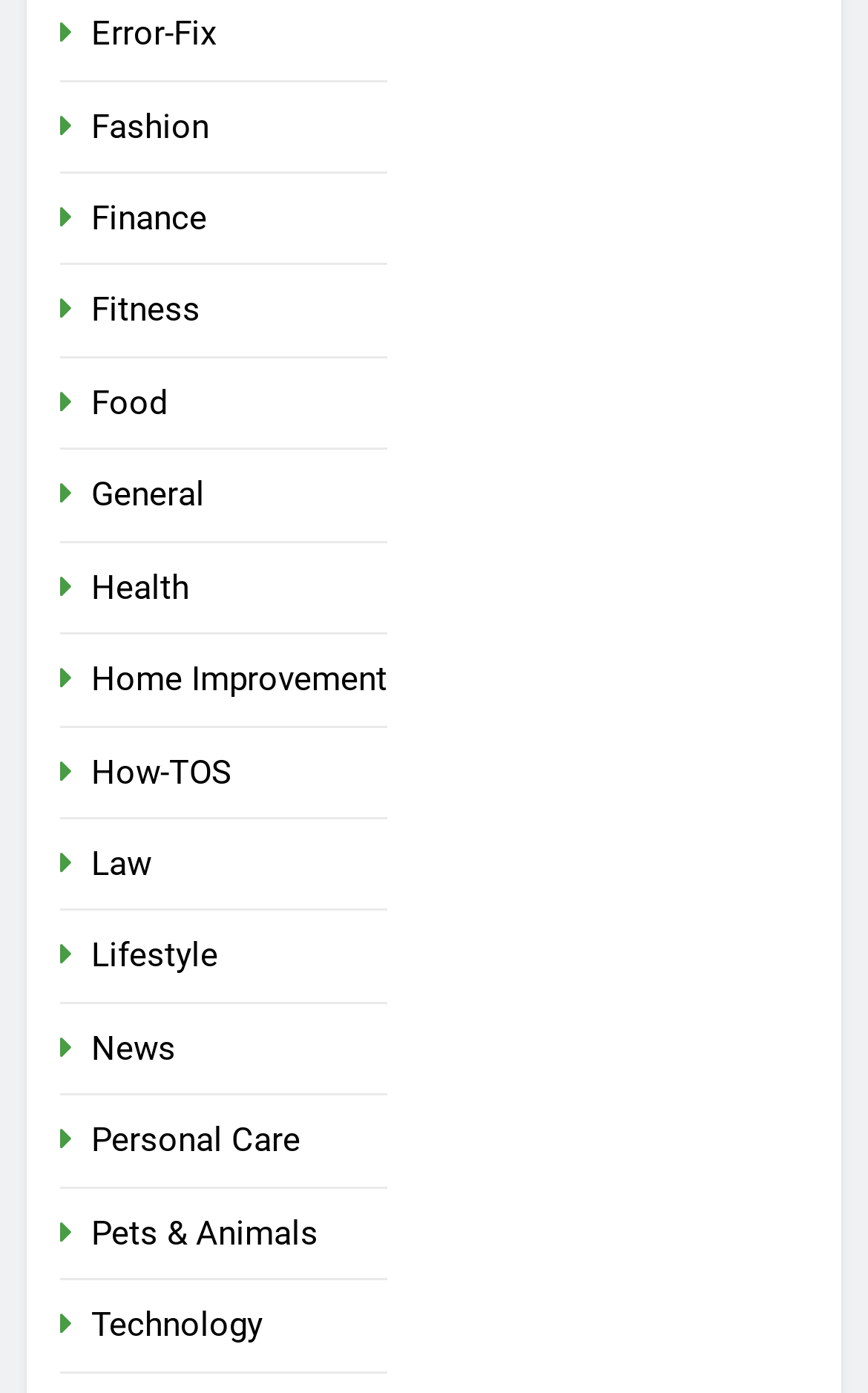Using floating point numbers between 0 and 1, provide the bounding box coordinates in the format (top-left x, top-left y, bottom-right x, bottom-right y). Locate the UI element described here: Home Improvement

[0.105, 0.473, 0.446, 0.502]